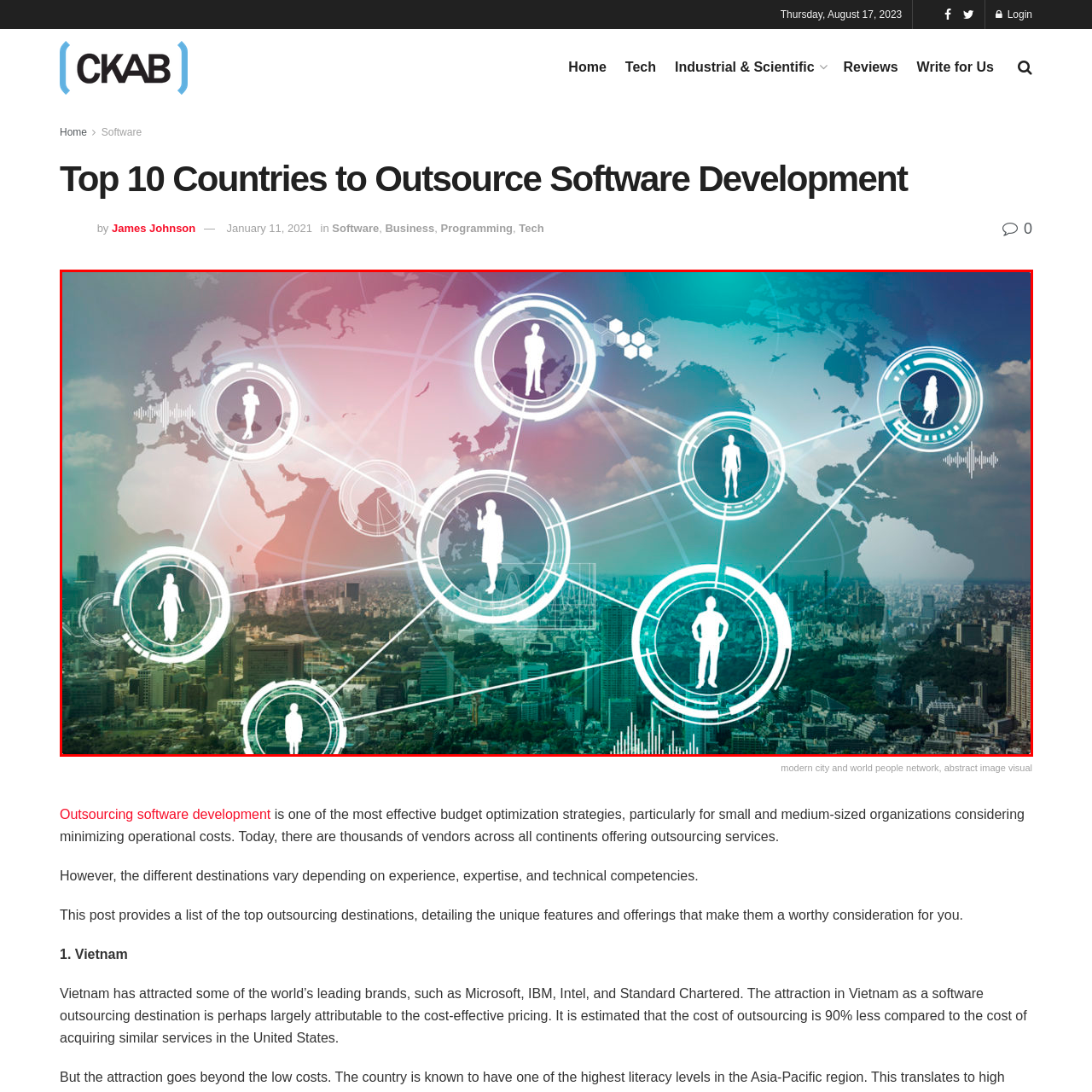Generate a detailed caption for the image within the red outlined area.

This image visually represents the concept of global software development outsourcing, aligning perfectly with the theme of the article titled "Top 10 Countries to Outsource Software Development." It showcases a stylized map of the world overlaid with networking graphics, symbolizing the connections between various countries and professionals involved in outsourcing. Silhouetted figures are strategically placed around the globe, signifying the diverse talent available across different regions. The background features a bustling urban landscape, emphasizing the modern and interconnected nature of today's business environment. This imagery reflects the article's exploration of the essential strategies for optimizing costs through outsourcing, making it a compelling visual representation of the topic.